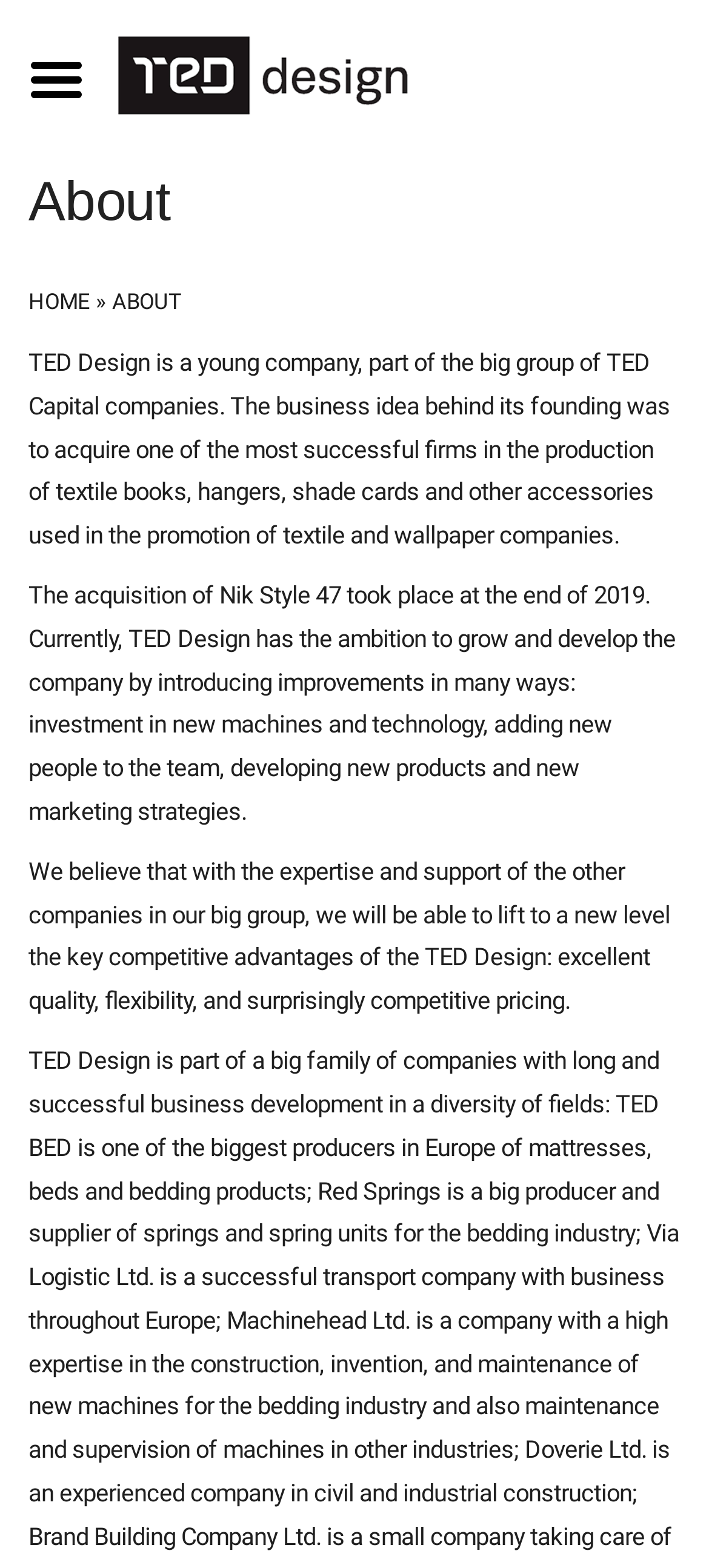Find and provide the bounding box coordinates for the UI element described with: "About".

[0.158, 0.184, 0.255, 0.201]